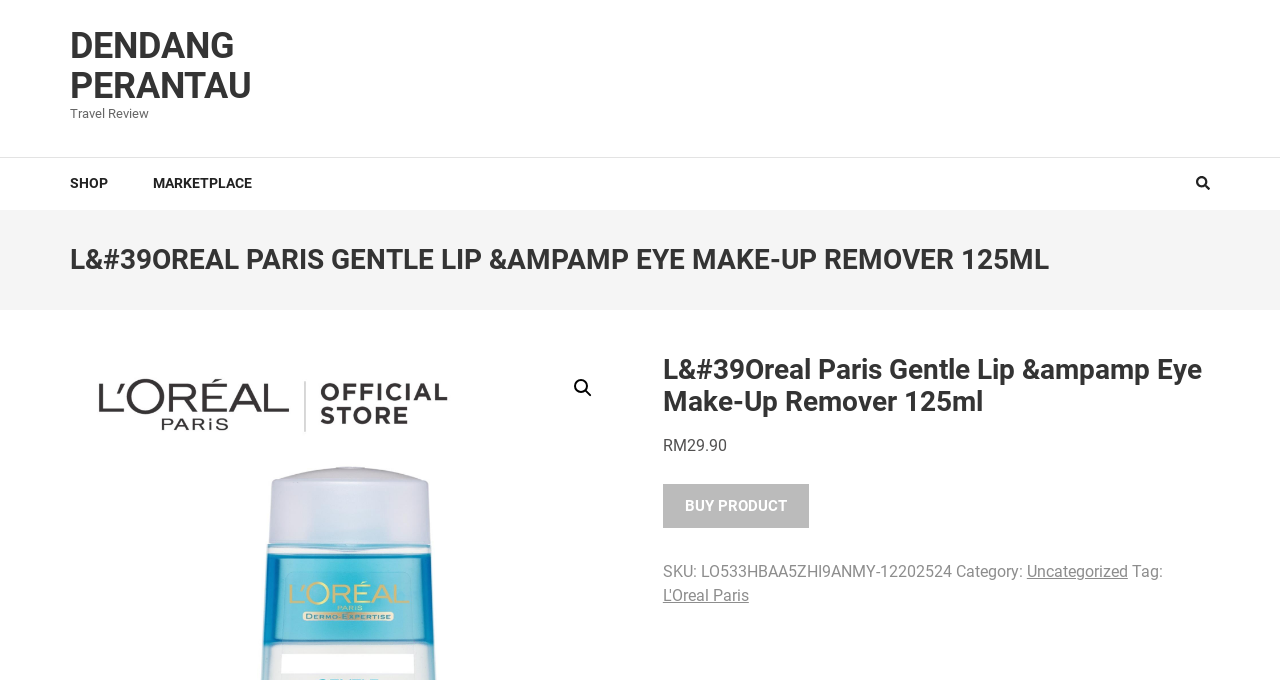Use one word or a short phrase to answer the question provided: 
What is the brand of the product?

L'Oreal Paris